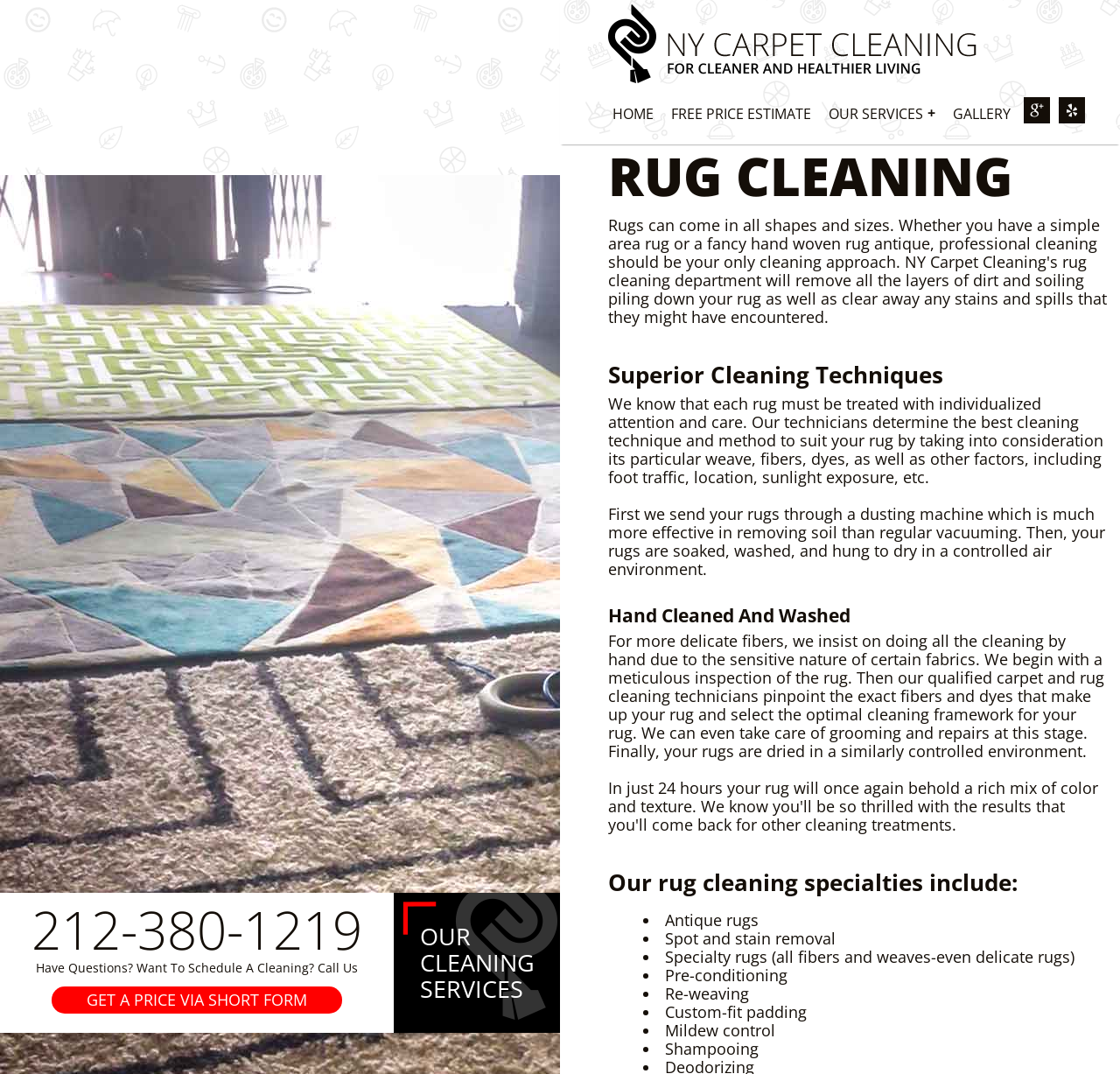Answer the question below in one word or phrase:
What is the purpose of the controlled air environment in the rug cleaning process?

Drying